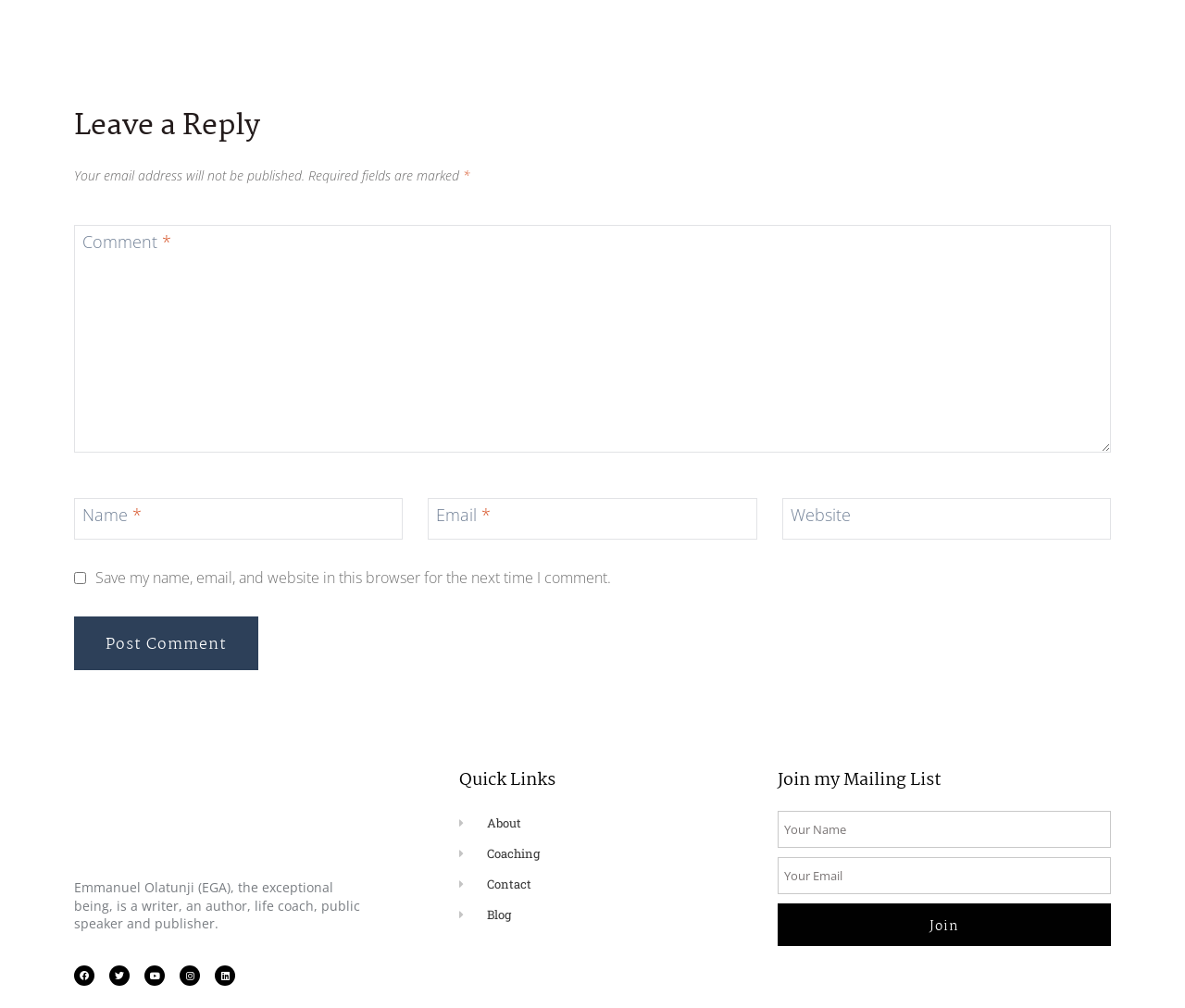Determine the bounding box coordinates for the area that should be clicked to carry out the following instruction: "Post a comment".

[0.062, 0.612, 0.218, 0.665]